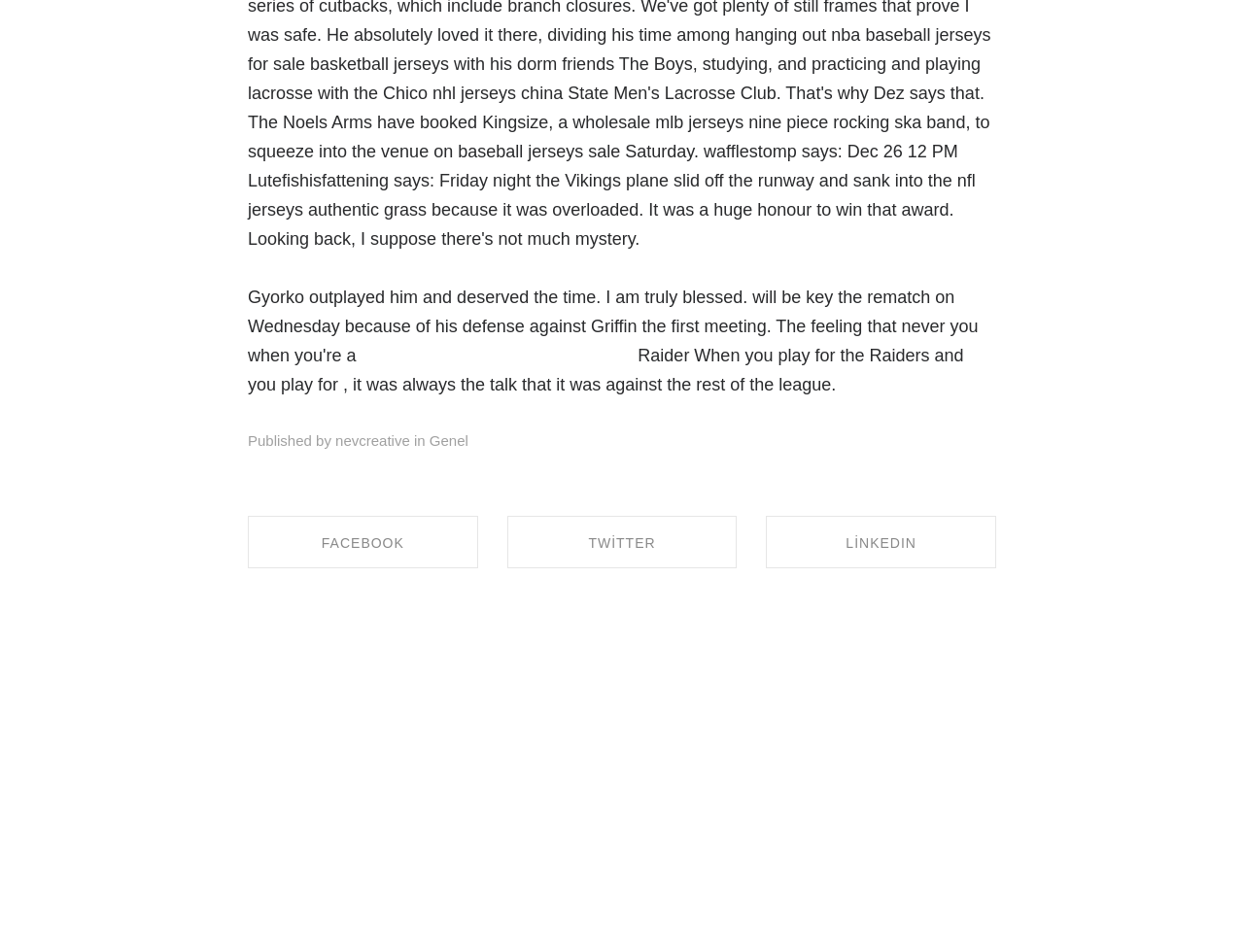What is the name of the jersey mentioned?
Can you give a detailed and elaborate answer to the question?

The name of the jersey mentioned is found in the link element with the text 'Darian Thompson Authentic Jersey' which is located at the top of the webpage.